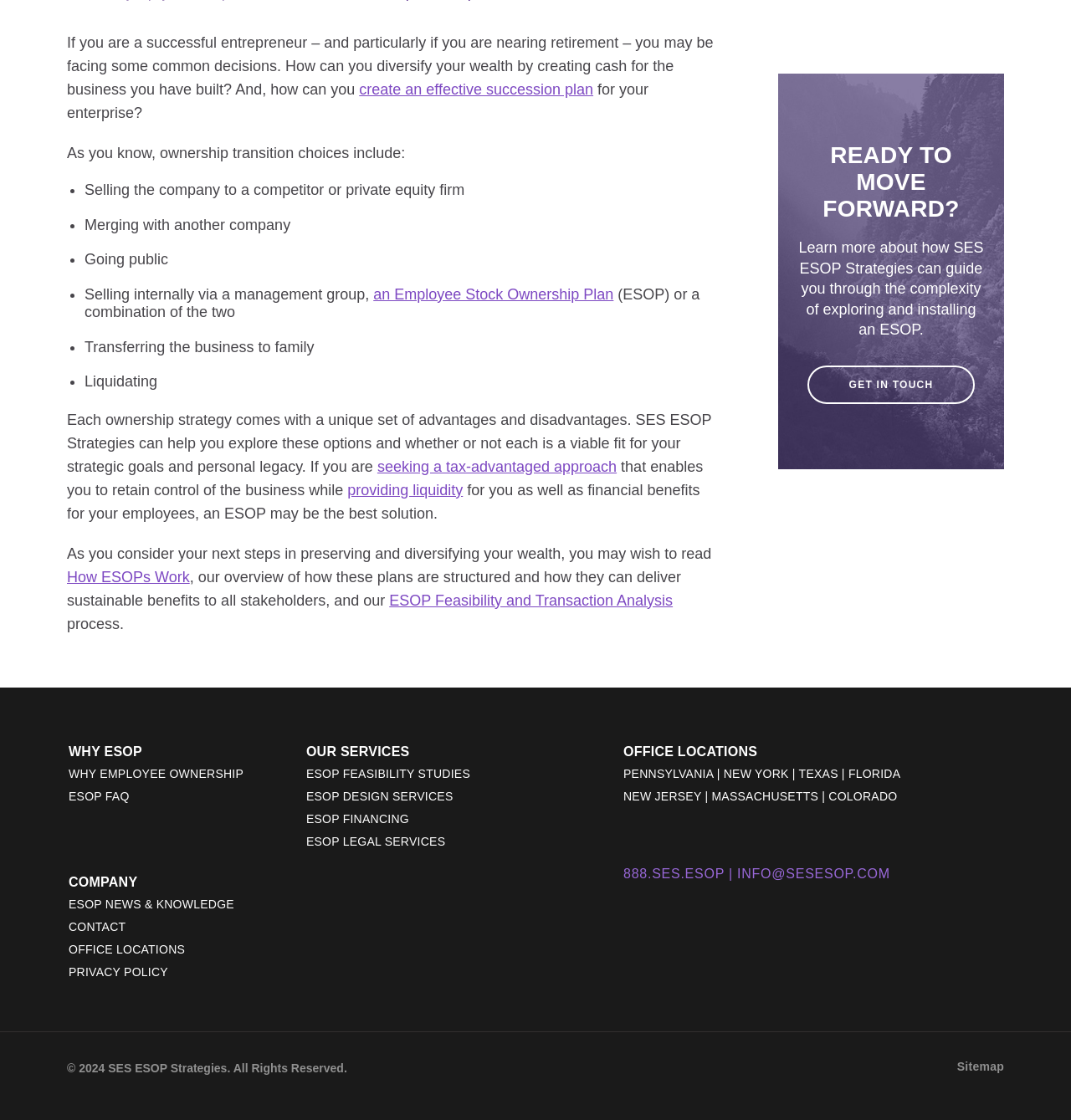Bounding box coordinates are specified in the format (top-left x, top-left y, bottom-right x, bottom-right y). All values are floating point numbers bounded between 0 and 1. Please provide the bounding box coordinate of the region this sentence describes: ESOP Feasibility Studies

[0.286, 0.684, 0.439, 0.696]